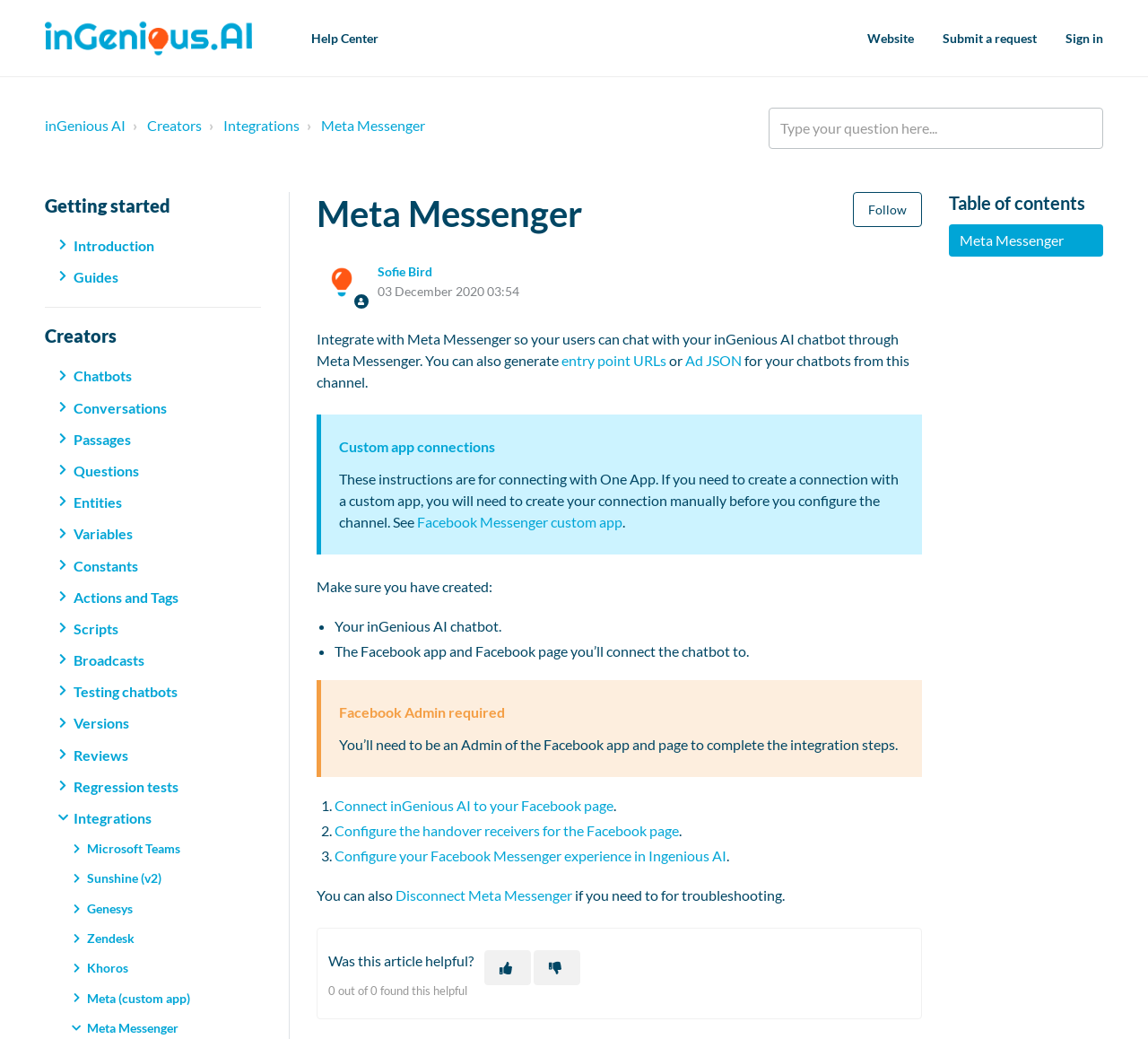Find the coordinates for the bounding box of the element with this description: "Scripts".

[0.052, 0.59, 0.214, 0.62]